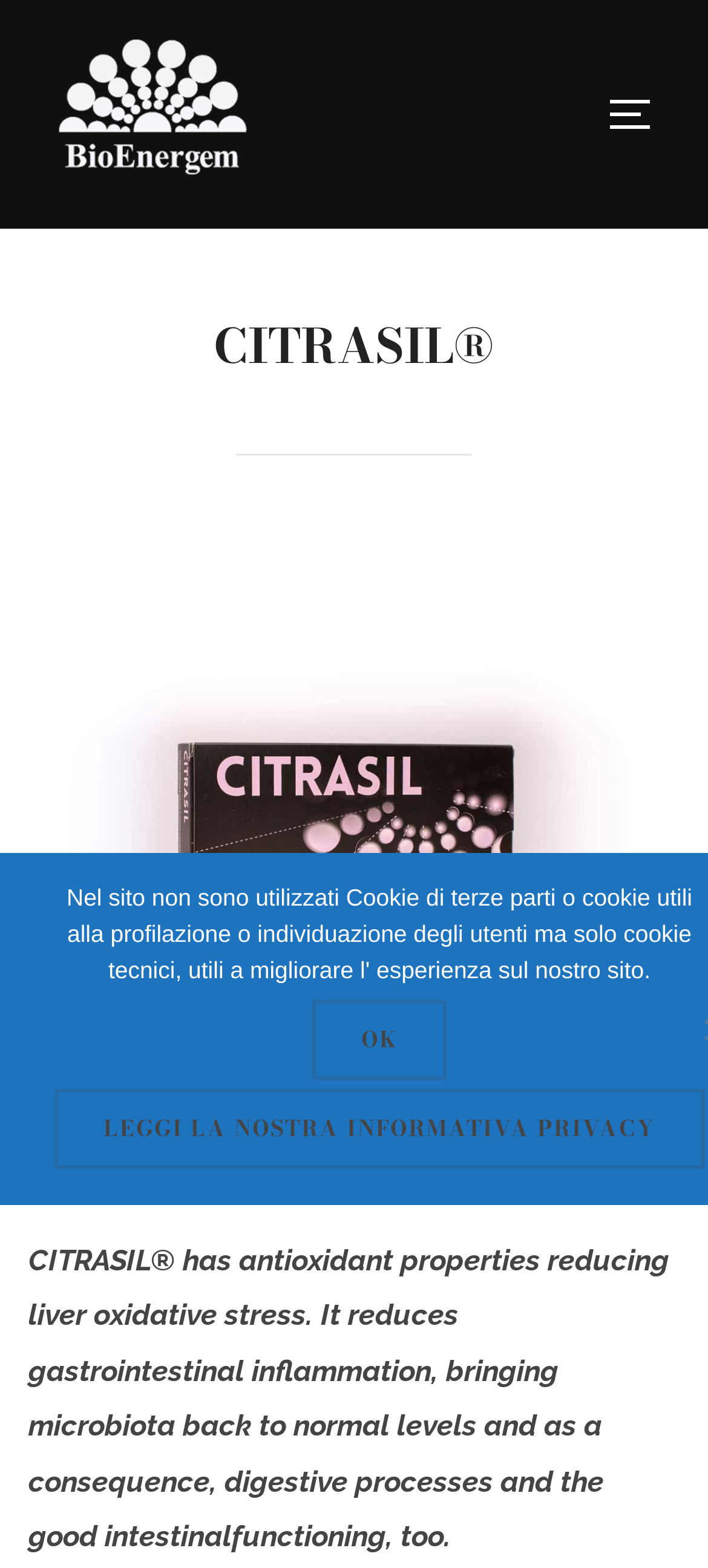Illustrate the webpage thoroughly, mentioning all important details.

The webpage is about CITRASIL®, a product with antioxidant properties. At the top left corner, there is a link to "Skip to content". Next to it, there is a link with no text. On the top right corner, there is a button to toggle the sidebar and navigation. 

Below the button, there is a header section that spans across the top of the page. Within this section, there is a heading that reads "CITRASIL®" in a prominent font. To the right of the heading, there is a figure, likely an image. 

Below the header section, there is a section that contains two blocks of text. The first block is a heading that reads "INDICATIONS". The second block is a paragraph that describes the benefits of CITRASIL®, including its antioxidant properties, reduction of gastrointestinal inflammation, and promotion of good intestinal functioning.

At the bottom of the page, there are three links. The first link, located at the bottom left, reads "Ok". The second link, located at the bottom center, reads "Leggi la nostra INFORMATIVA PRIVACY" which translates to "Read our PRIVACY POLICY".